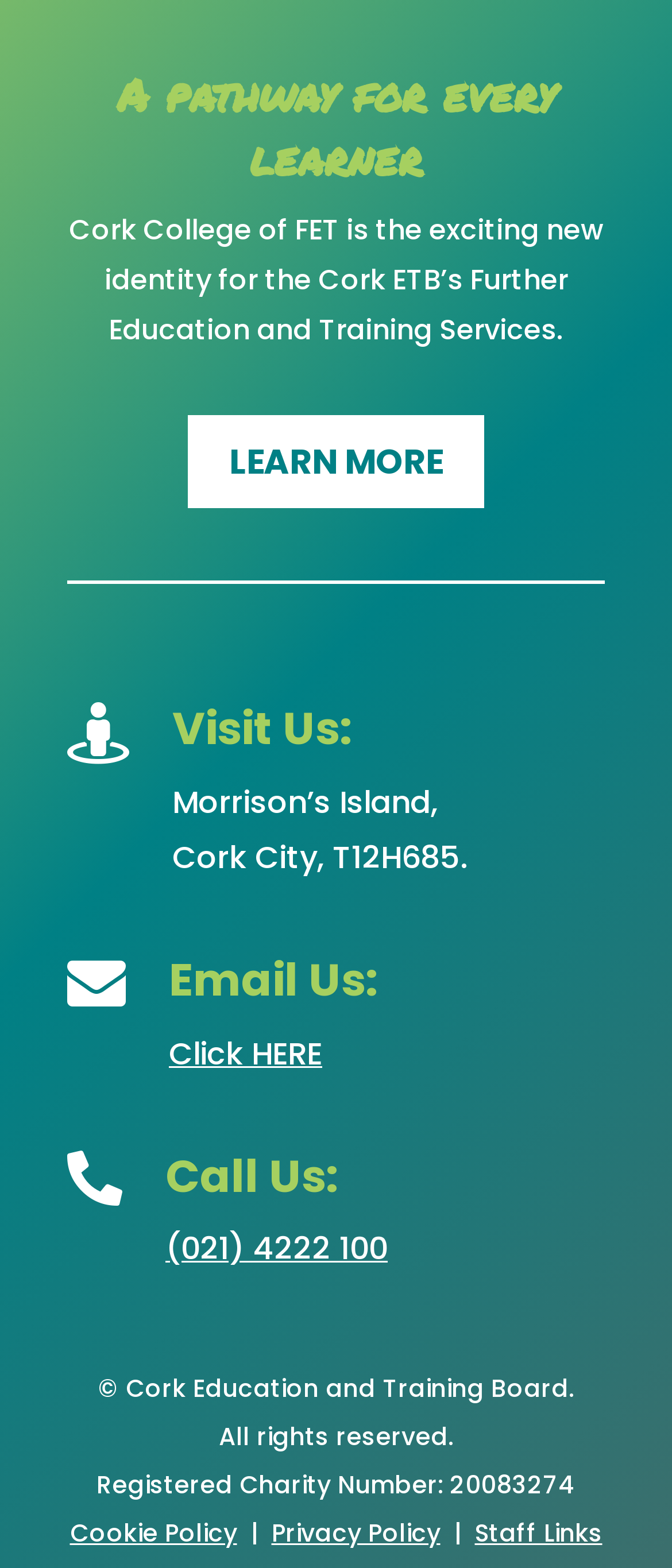What is the charity number of the Cork Education and Training Board?
Respond to the question with a single word or phrase according to the image.

20083274